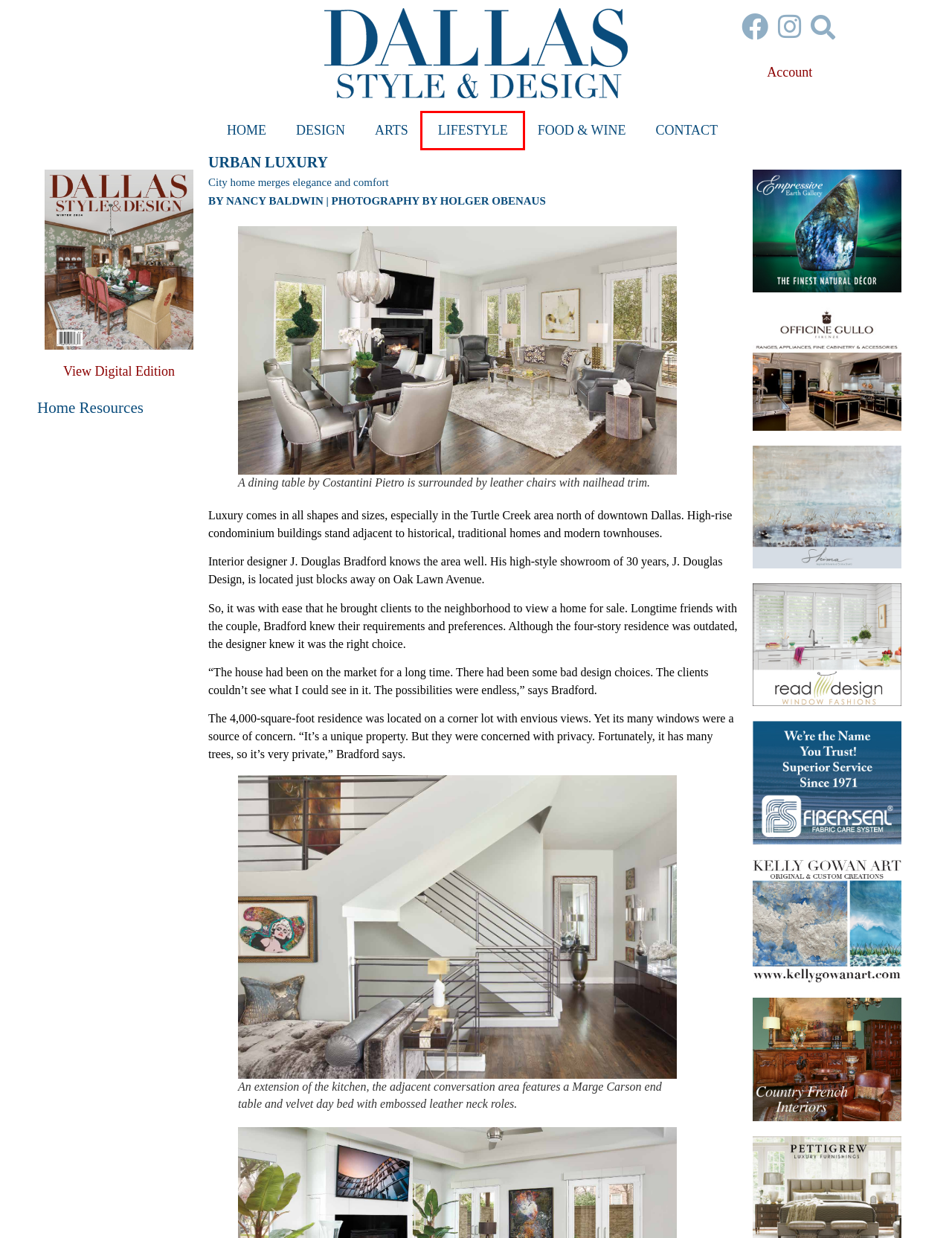You have a screenshot of a webpage with an element surrounded by a red bounding box. Choose the webpage description that best describes the new page after clicking the element inside the red bounding box. Here are the candidates:
A. Contact - Dallas Style and Design Magazine
B. Food & Wine - Dallas Style and Design Magazine
C. Advertising - Dallas Style and Design Magazine
D. My account - Dallas Style and Design Magazine
E. Home - Dallas Style and Design Magazine
F. Lifestyle - Dallas Style and Design Magazine
G. Arts - Dallas Style and Design Magazine
H. Design - Dallas Style and Design Magazine

F